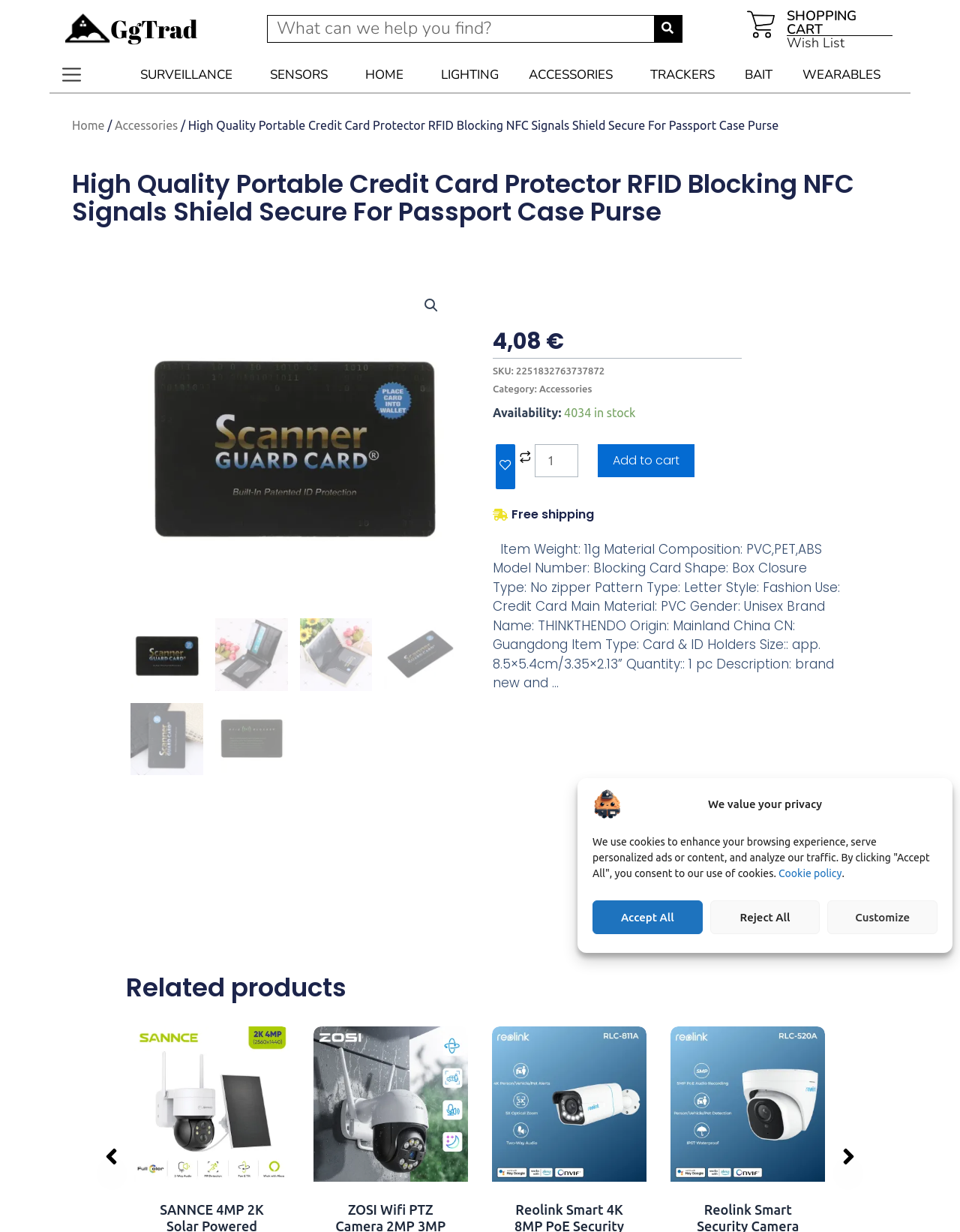Determine the bounding box coordinates of the clickable area required to perform the following instruction: "Next slide". The coordinates should be represented as four float numbers between 0 and 1: [left, top, right, bottom].

[0.868, 0.926, 0.9, 0.951]